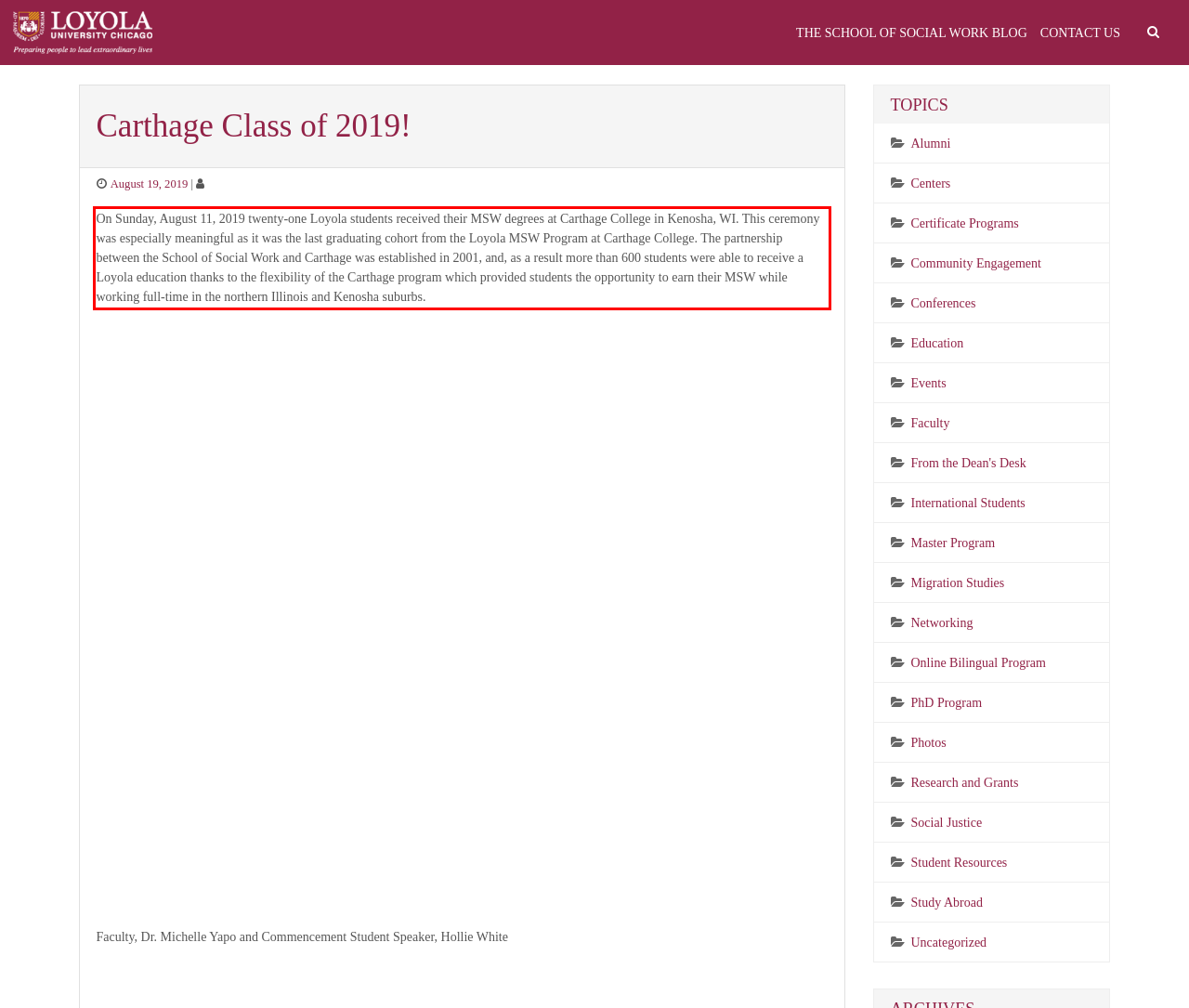With the provided screenshot of a webpage, locate the red bounding box and perform OCR to extract the text content inside it.

On Sunday, August 11, 2019 twenty-one Loyola students received their MSW degrees at Carthage College in Kenosha, WI. This ceremony was especially meaningful as it was the last graduating cohort from the Loyola MSW Program at Carthage College. The partnership between the School of Social Work and Carthage was established in 2001, and, as a result more than 600 students were able to receive a Loyola education thanks to the flexibility of the Carthage program which provided students the opportunity to earn their MSW while working full-time in the northern Illinois and Kenosha suburbs.